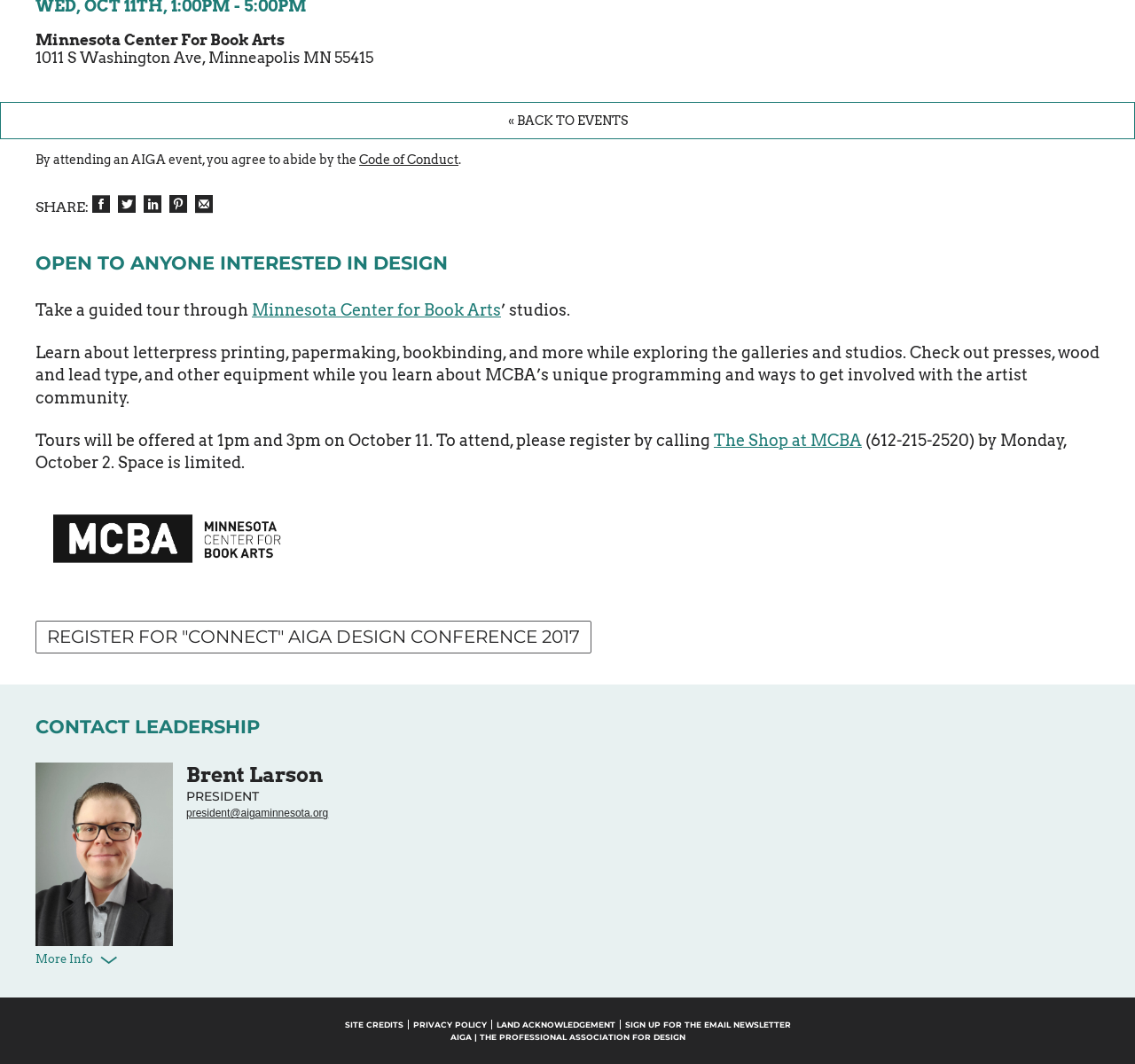Locate the bounding box of the UI element based on this description: "« Back to Events". Provide four float numbers between 0 and 1 as [left, top, right, bottom].

[0.443, 0.106, 0.557, 0.12]